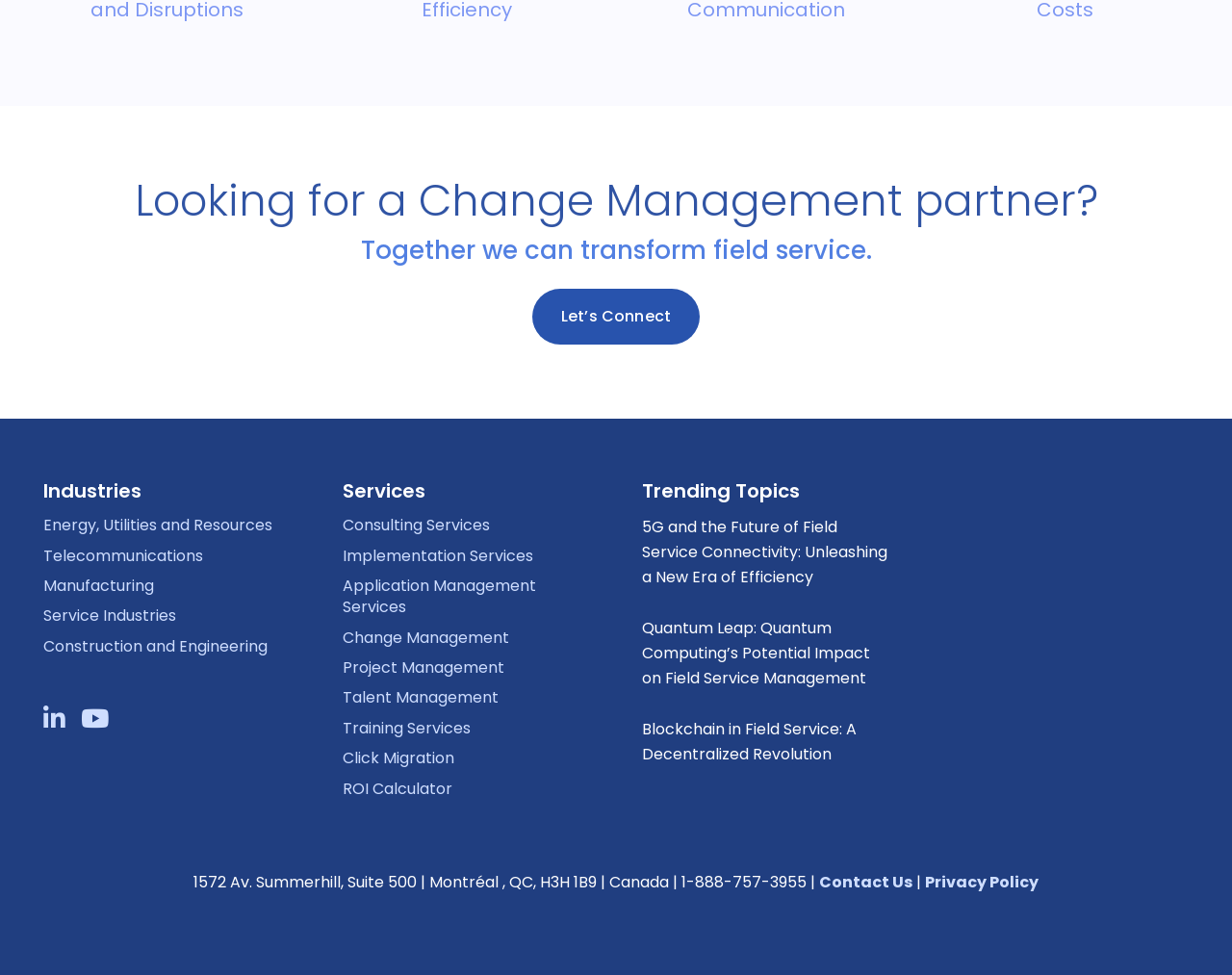Please specify the bounding box coordinates of the clickable region to carry out the following instruction: "Learn about 'Change Management'". The coordinates should be four float numbers between 0 and 1, in the format [left, top, right, bottom].

[0.278, 0.642, 0.413, 0.665]